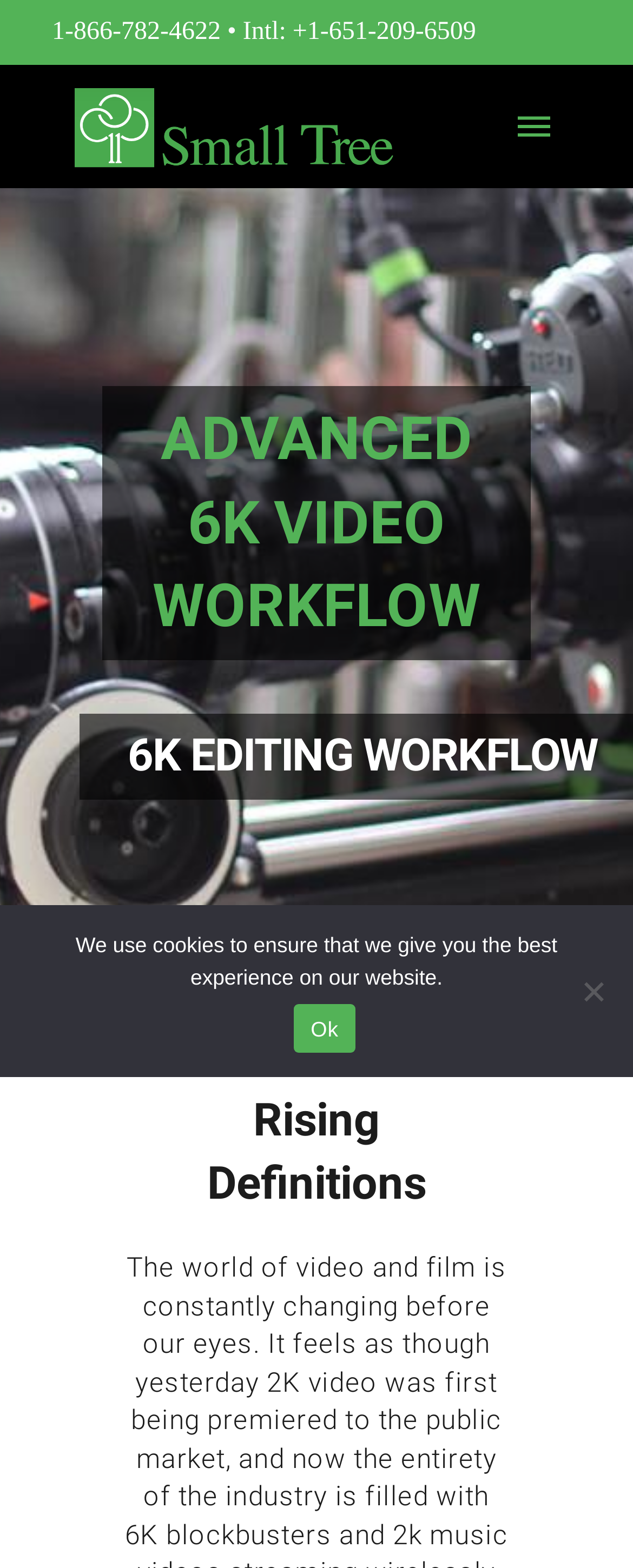Determine the bounding box for the UI element described here: "alt="Small Tree Primary Logo"".

[0.1, 0.049, 0.647, 0.113]